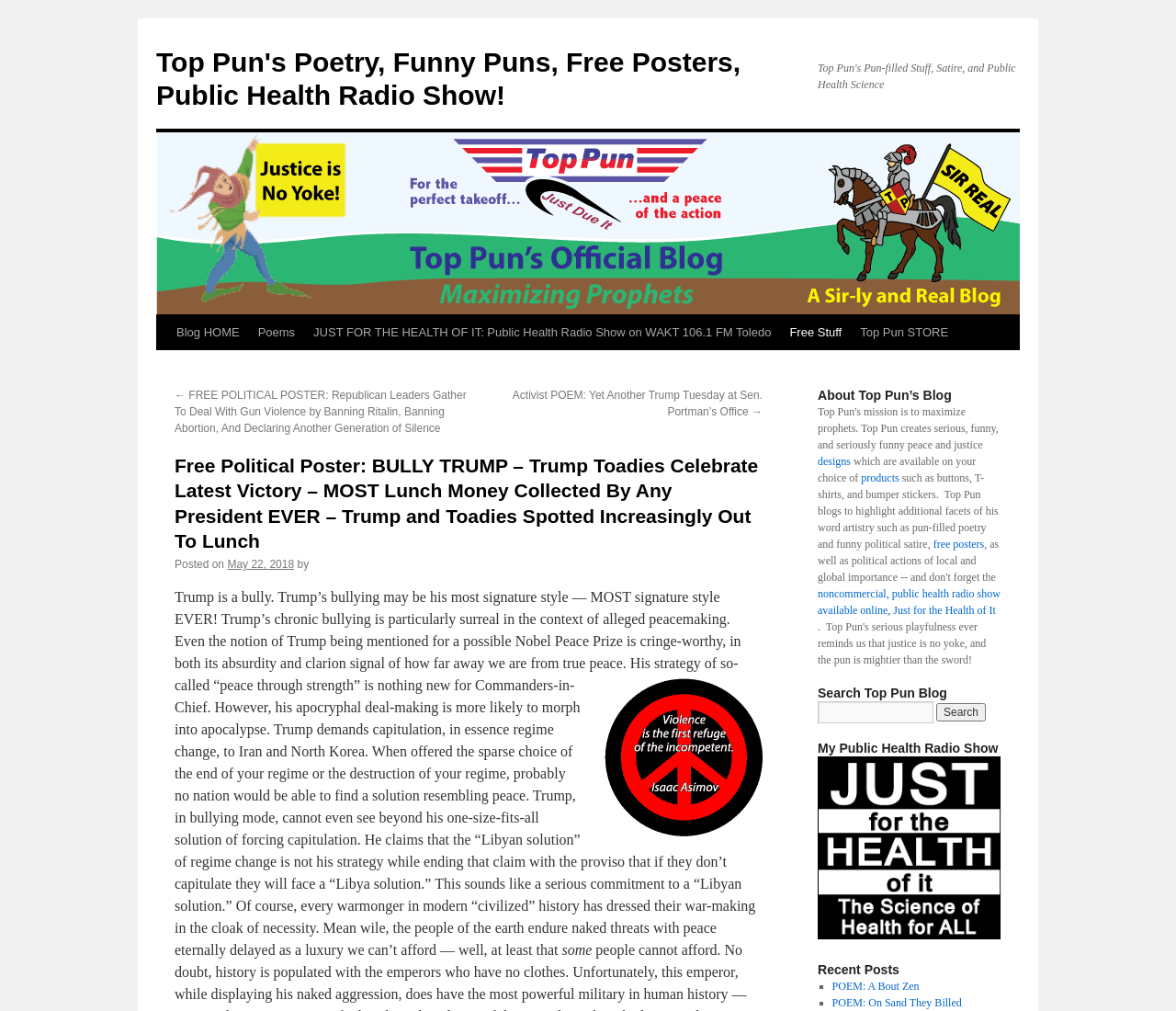Answer this question using a single word or a brief phrase:
How many links are there in the 'Recent Posts' section?

2